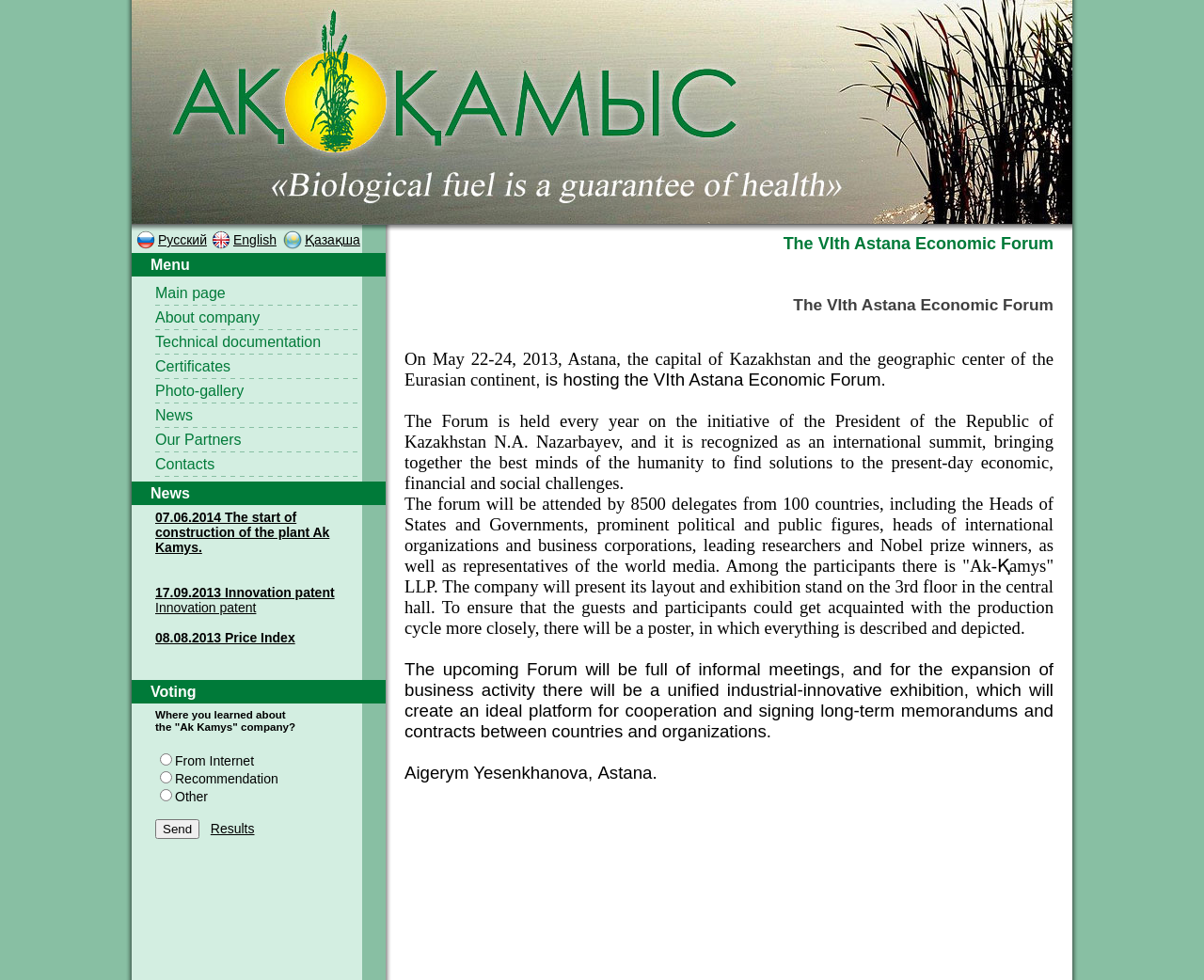Describe all the visual and textual components of the webpage comprehensively.

The webpage is about the VIth Astana Economic Forum. At the top, there is a layout table row with a layout table cell containing an image and text "Ak Kamys - biofuel production plant, alternative energy sources, fuel pellets, pellets manufacturing, sale of pellets, pellets sale". 

Below this, there is a layout table with multiple rows and cells. The first row contains three cells with flags and corresponding language options: Russian, English, and Kazakh. The second row has a cell with the text "Menu". The third row is empty, and the fourth row has a cell with a list of menu items: "Main page", "About company", "Technical documentation", "Certificates", "Photo-gallery", "News", "Our Partners", and "Contacts". Each menu item is a link.

Below this layout table, there is another layout table with a single row and cell containing the text "News". This is followed by a large empty space, and then another layout table with a single row and cell containing an image.

Overall, the webpage has a simple layout with a focus on navigation and language selection at the top, followed by a menu and some empty space, and then a section for news or articles.